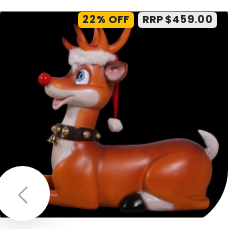Provide a thorough description of the image, including all visible elements.

This whimsical image features a charming, stylized reindeer designed to bring festive cheer to your holiday decor. The reindeer, adorned with a playful red nose and bright blue eyes, sports a fluffy Santa hat that enhances its merry appearance. A collar with jingly bells adds a touch of holiday spirit. The reindeer is presented in a side profile, showcasing its cheerful expression and vibrant orange-brown body with white accents. It is currently offered at a 22% discount off the regular price of $459.00, highlighting its appeal as a delightful addition to seasonal decorations.